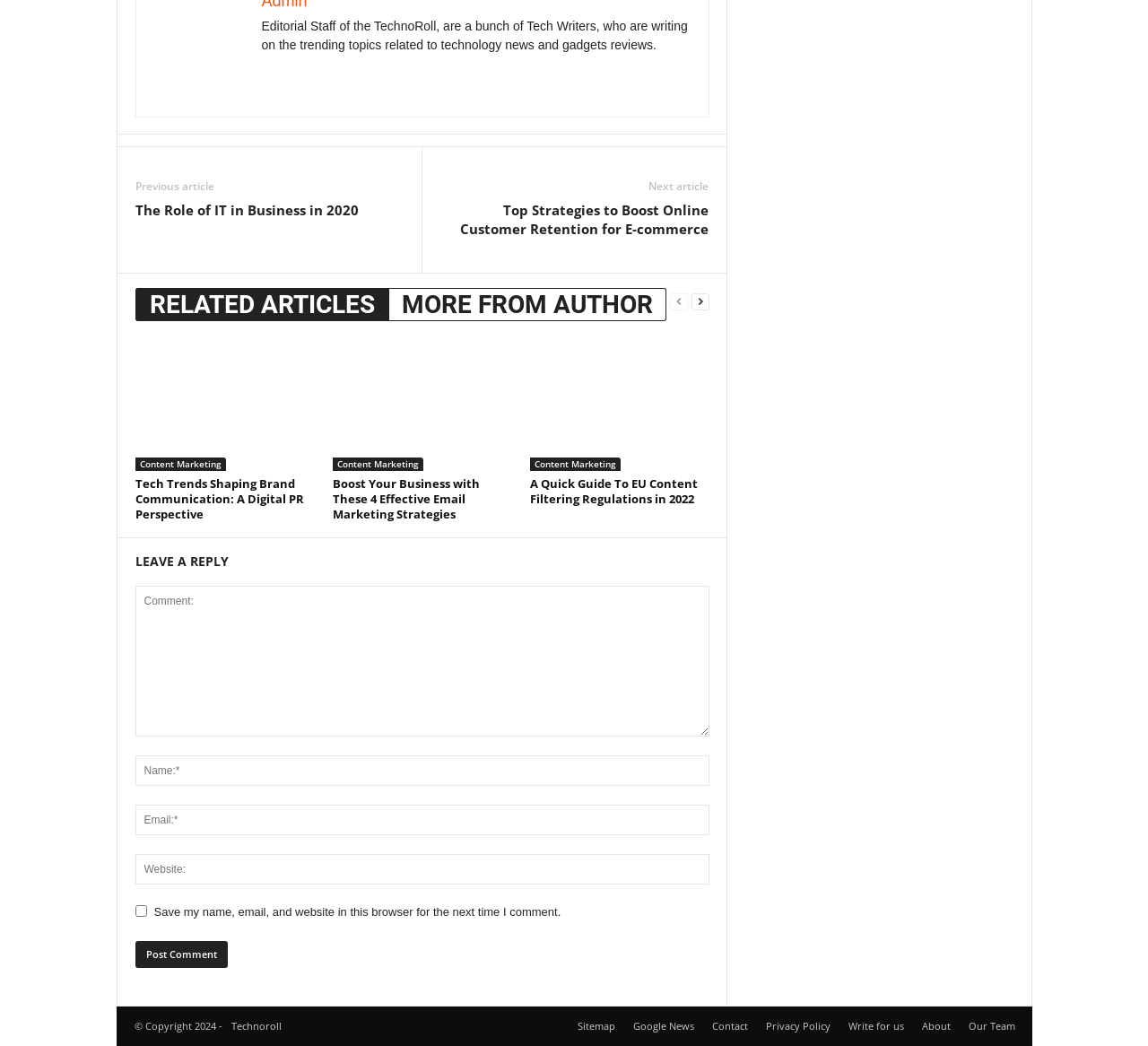What is the copyright information at the bottom of the page?
Use the information from the screenshot to give a comprehensive response to the question.

The static text at the bottom of the page reads 'Copyright 2024 -' followed by a link to 'Technoroll'. This suggests that the website is copyrighted by Technoroll in 2024.